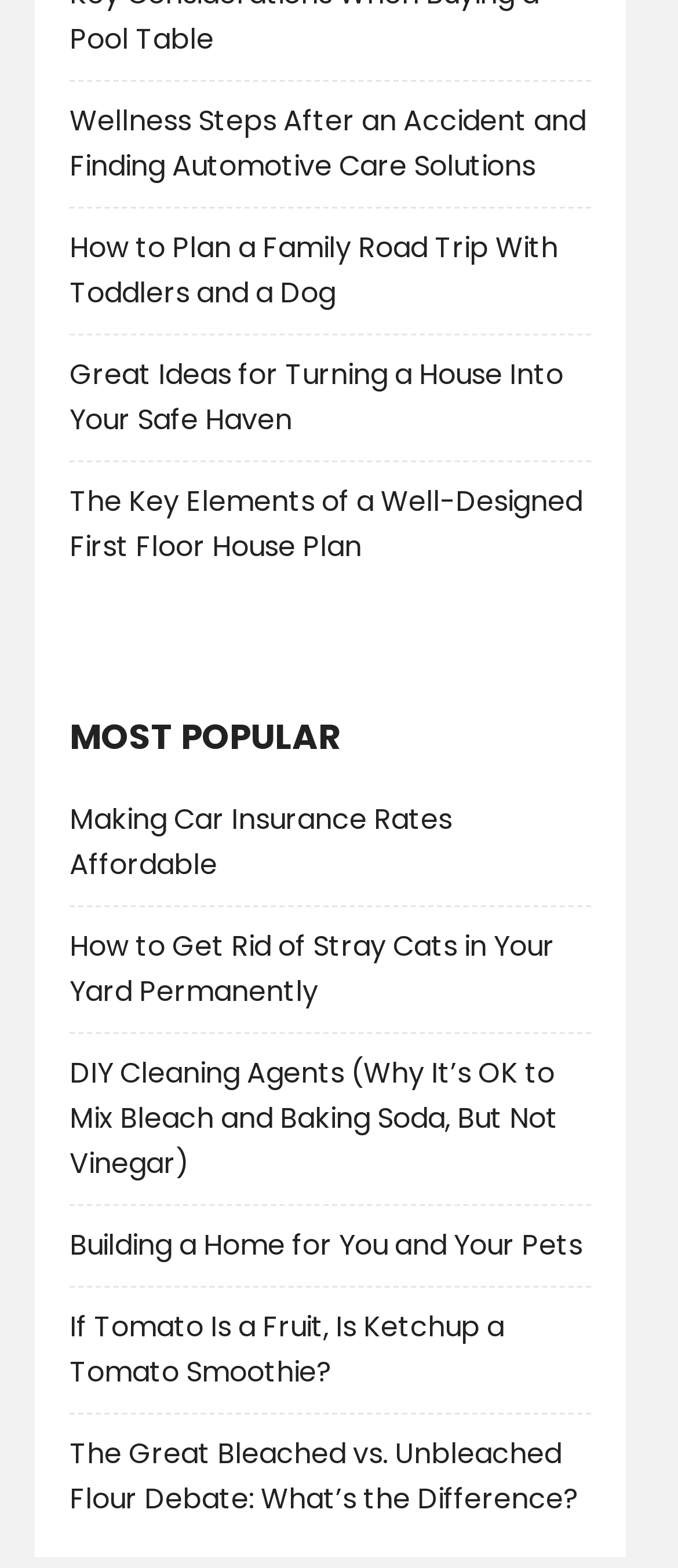Could you locate the bounding box coordinates for the section that should be clicked to accomplish this task: "Read about Wellness Steps After an Accident and Finding Automotive Care Solutions".

[0.103, 0.065, 0.864, 0.119]